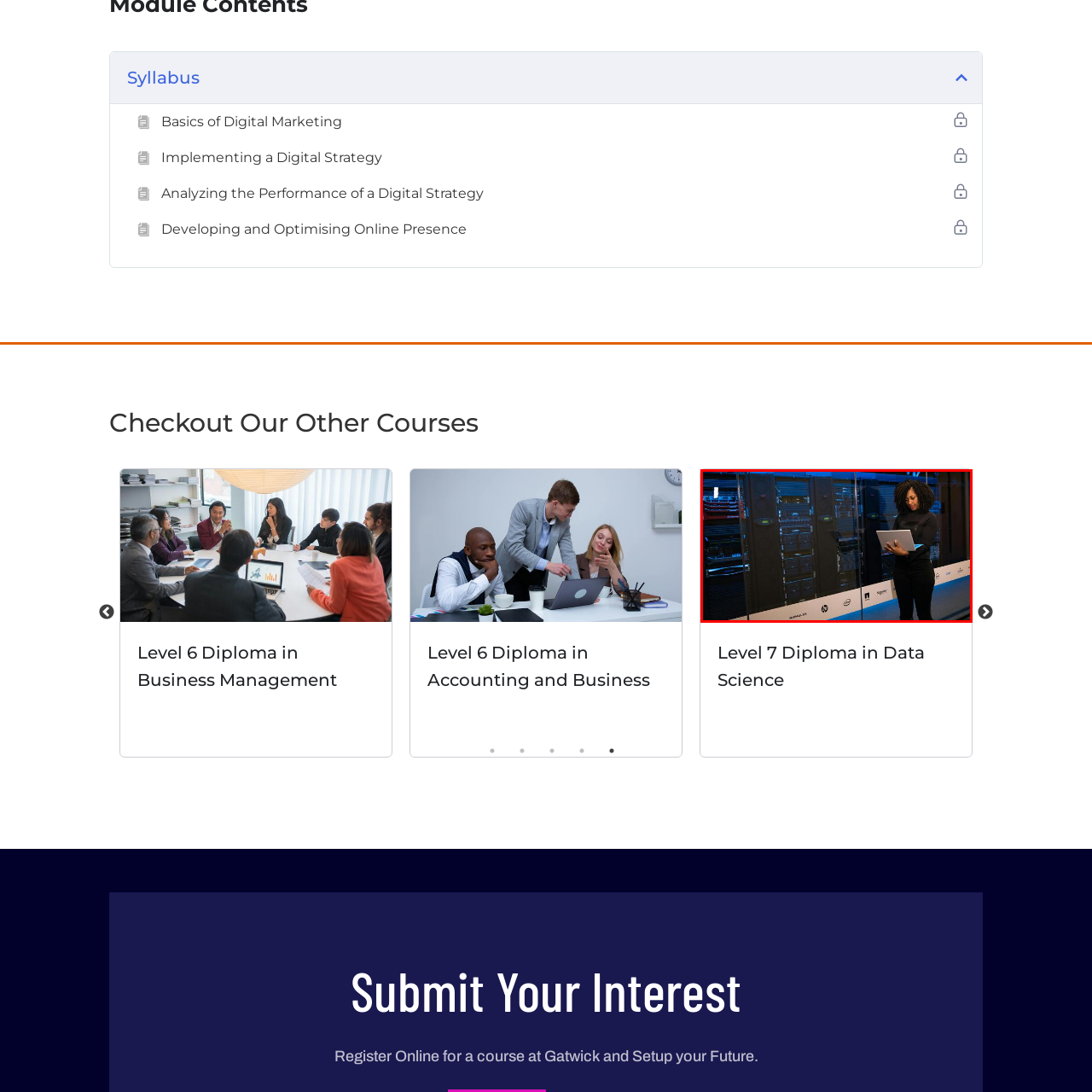Inspect the picture enclosed by the red border, What is the color of the illumination in the background? Provide your answer as a single word or phrase.

Blue